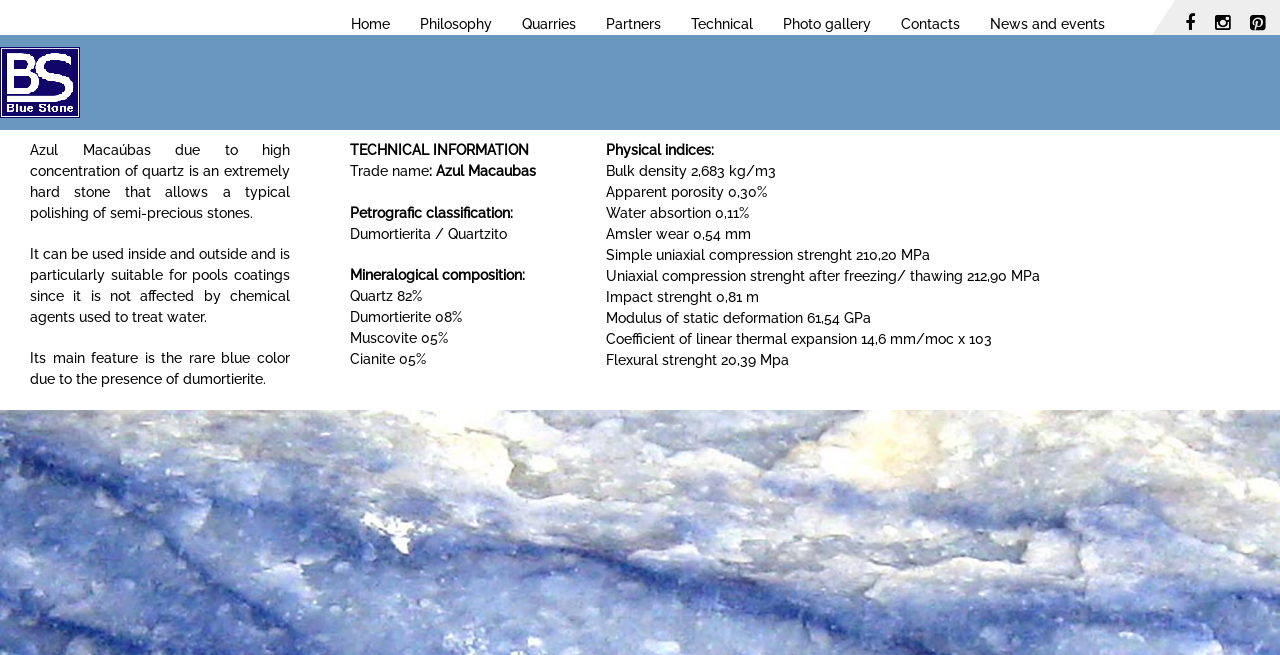Show the bounding box coordinates of the region that should be clicked to follow the instruction: "Click the Home link."

[0.274, 0.0, 0.316, 0.072]